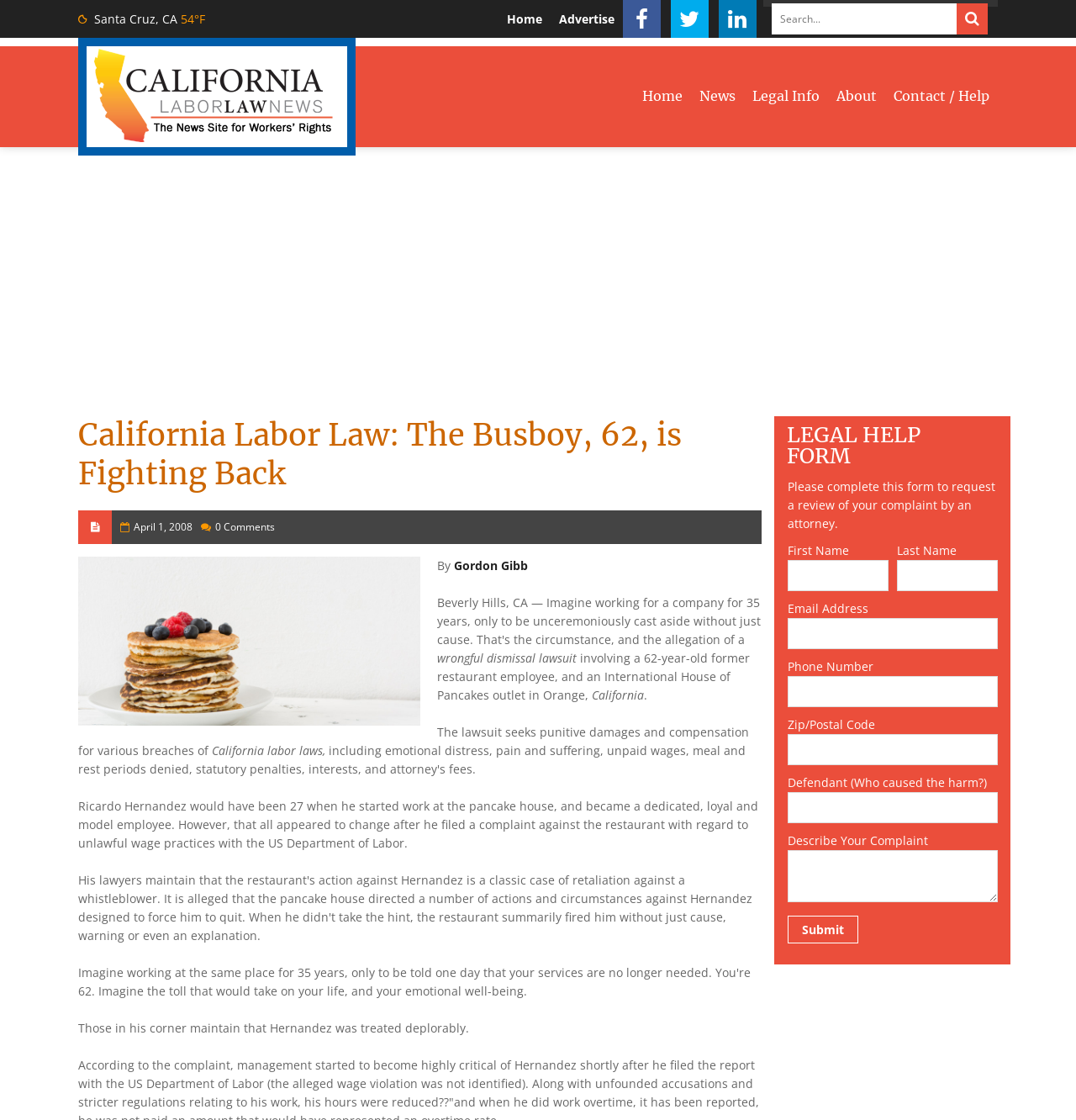Please provide a one-word or phrase answer to the question: 
Who is the author of the news article?

Gordon Gibb